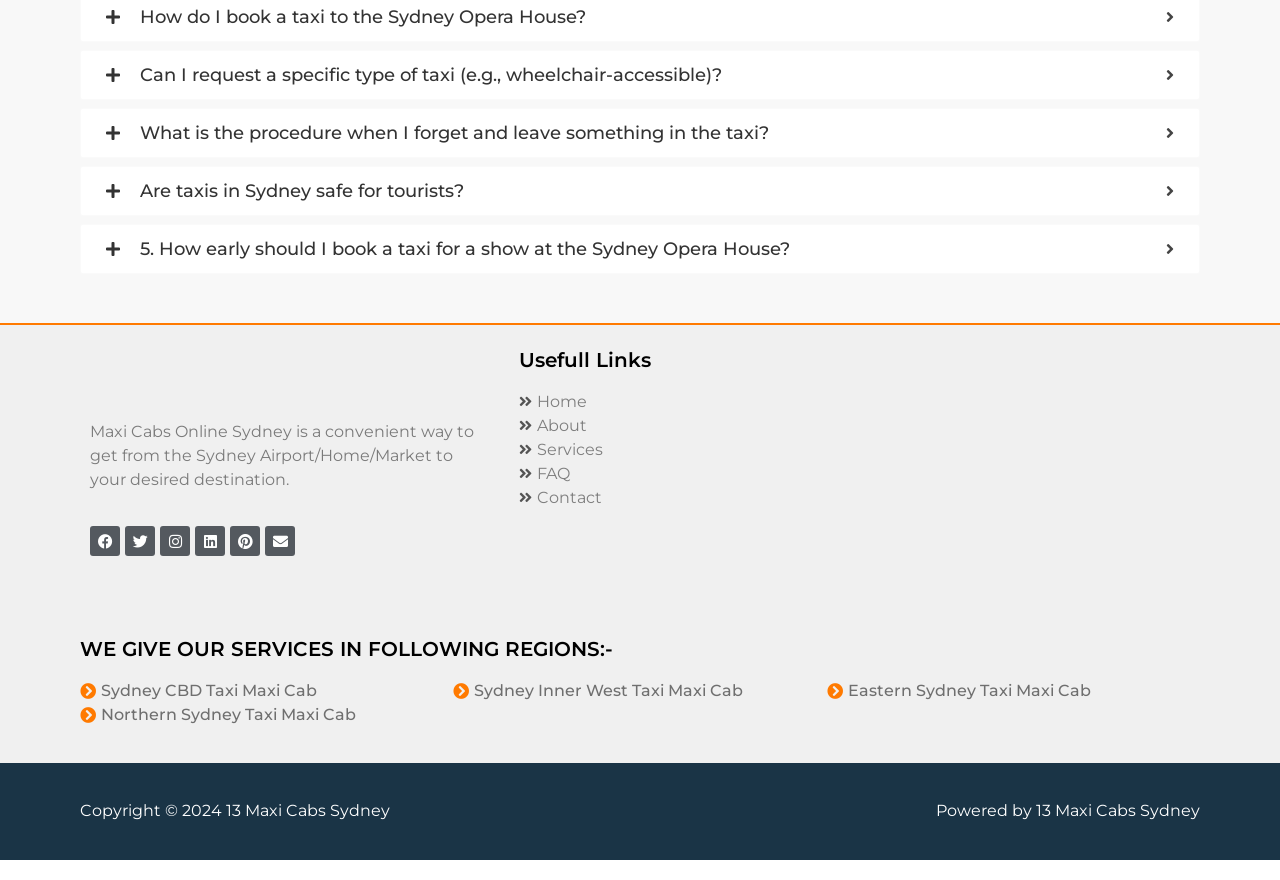Using the format (top-left x, top-left y, bottom-right x, bottom-right y), and given the element description, identify the bounding box coordinates within the screenshot: Northern Sydney Taxi Maxi Cab

[0.062, 0.799, 0.354, 0.827]